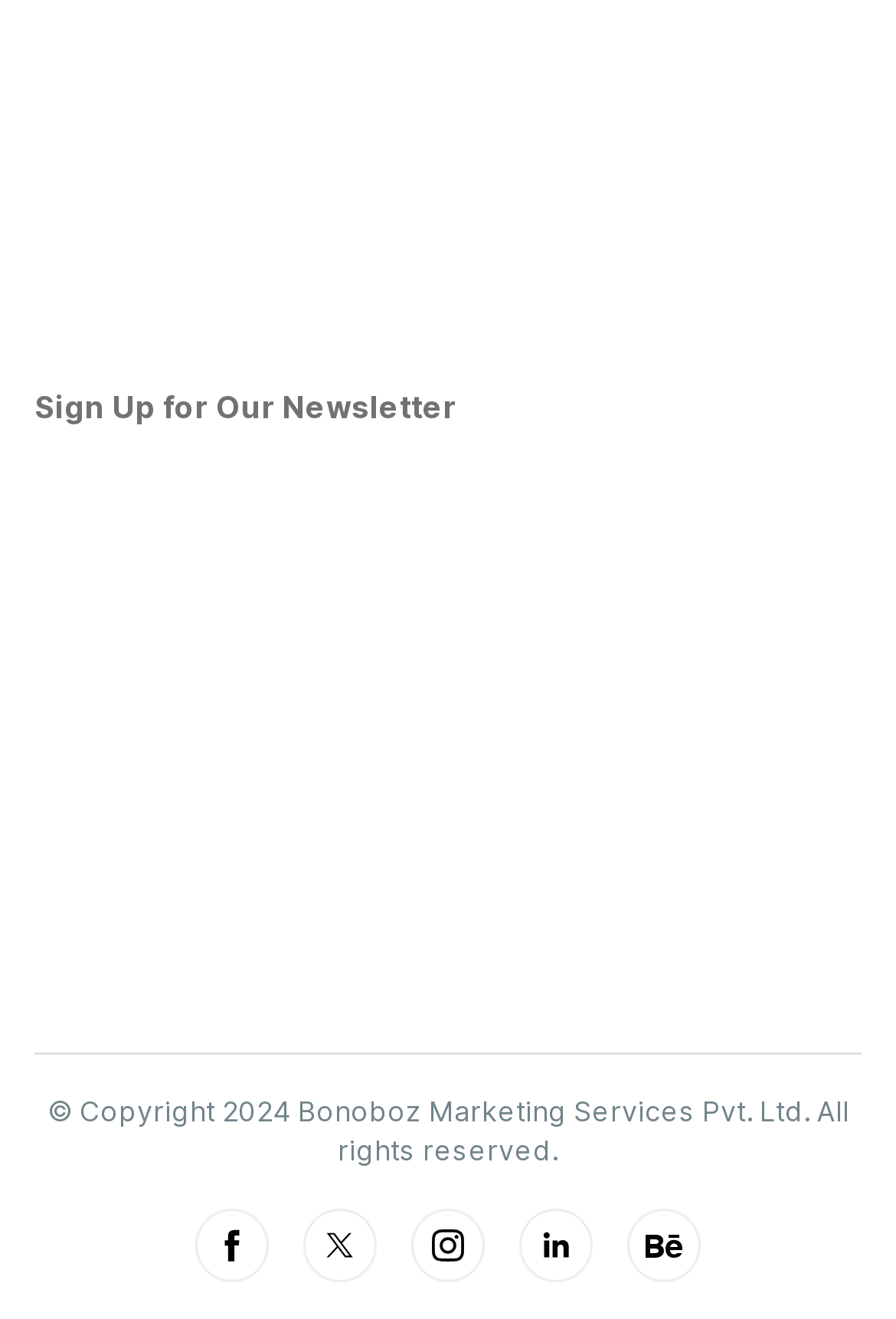Please provide the bounding box coordinate of the region that matches the element description: GET IN TOUCH. Coordinates should be in the format (top-left x, top-left y, bottom-right x, bottom-right y) and all values should be between 0 and 1.

[0.038, 0.695, 0.295, 0.728]